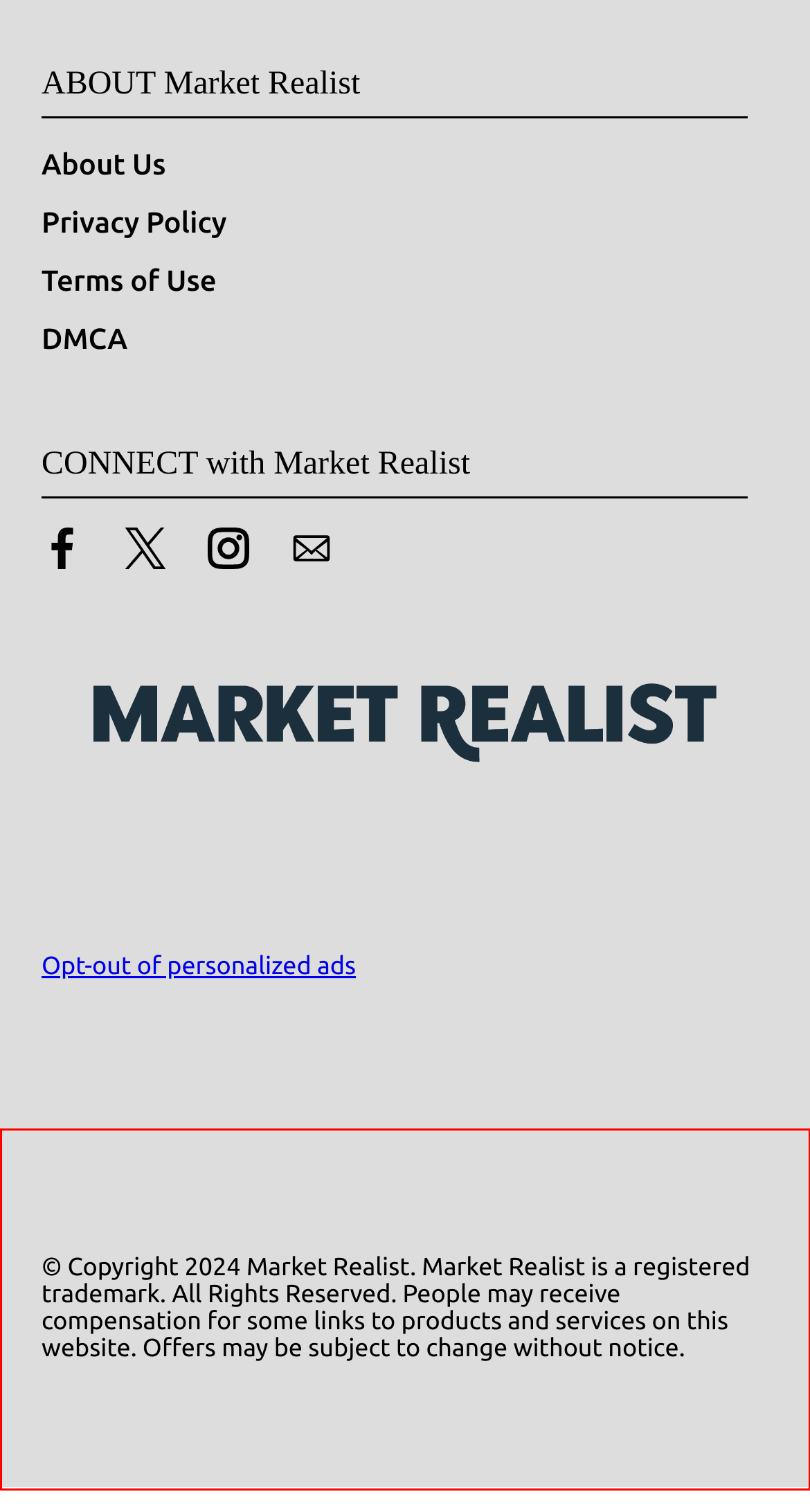With the given screenshot of a webpage, locate the red rectangle bounding box and extract the text content using OCR.

© Copyright 2024 Market Realist. Market Realist is a registered trademark. All Rights Reserved. People may receive compensation for some links to products and services on this website. Offers may be subject to change without notice.